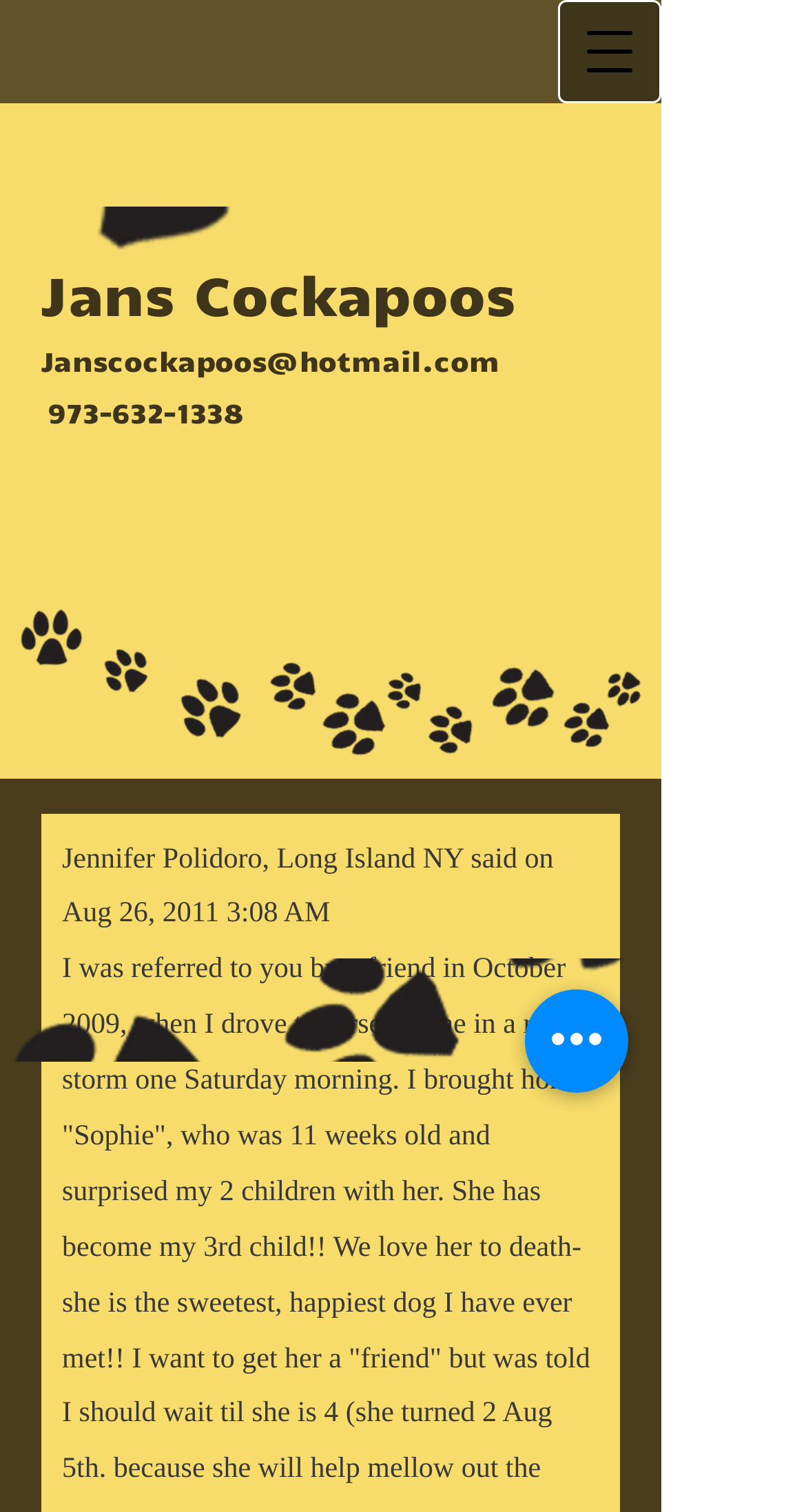Give the bounding box coordinates for the element described as: "Janscockapoos@hotmail.com".

[0.051, 0.227, 0.621, 0.25]